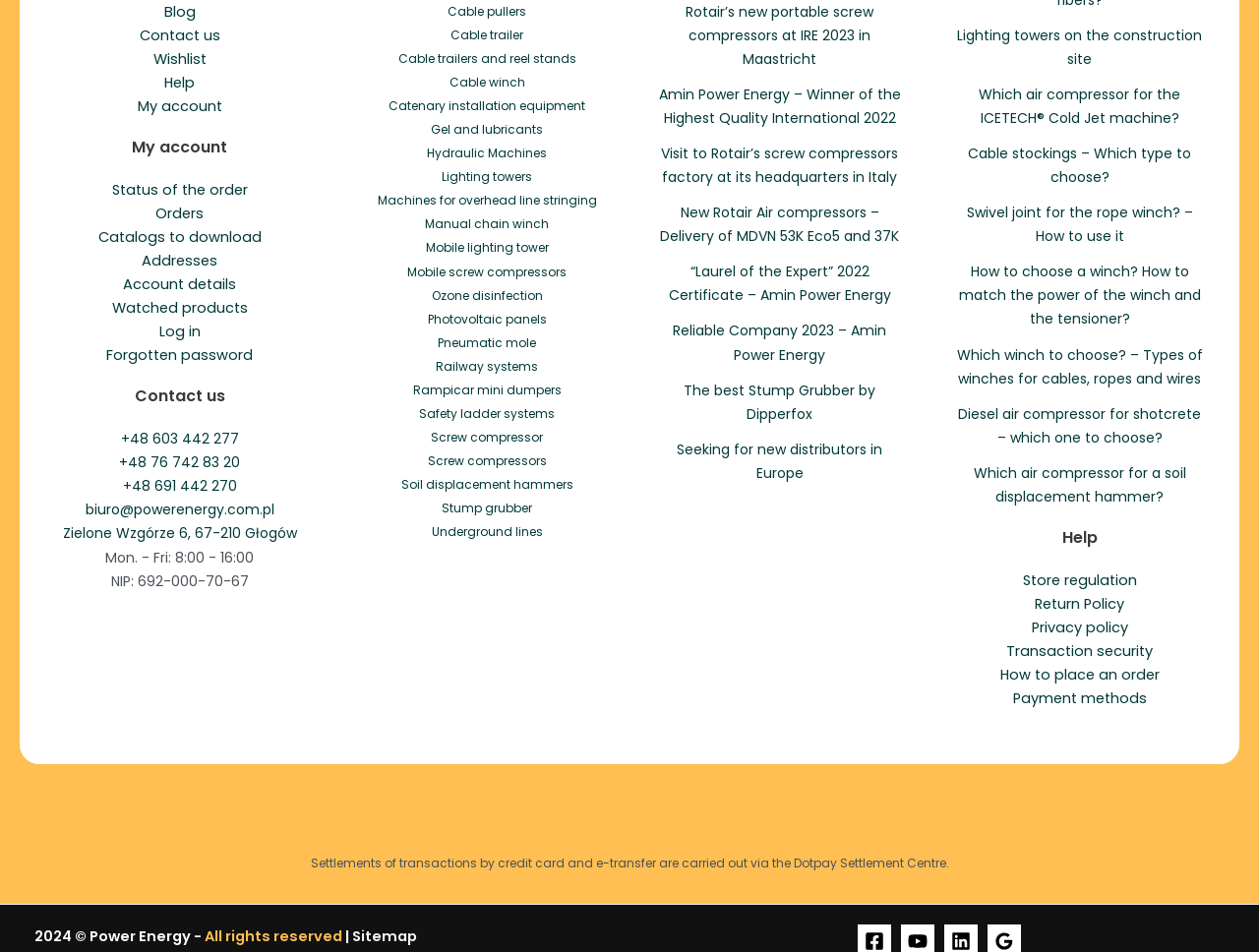Please specify the bounding box coordinates of the clickable section necessary to execute the following command: "View the 'Cable pullers' product".

[0.355, 0.003, 0.418, 0.02]